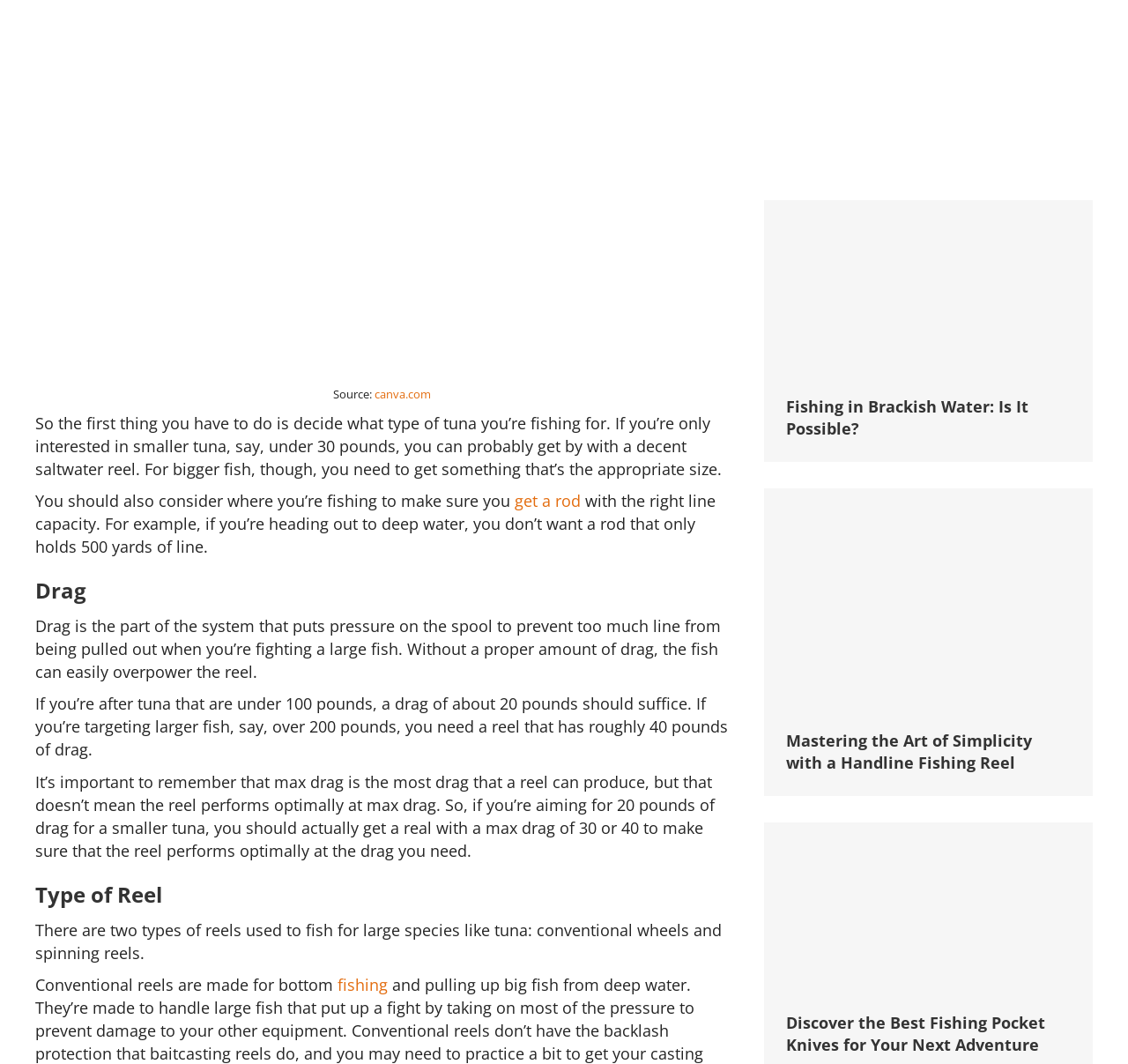Specify the bounding box coordinates of the element's area that should be clicked to execute the given instruction: "Open the link to fishing in a new tab". The coordinates should be four float numbers between 0 and 1, i.e., [left, top, right, bottom].

[0.299, 0.89, 0.348, 0.909]